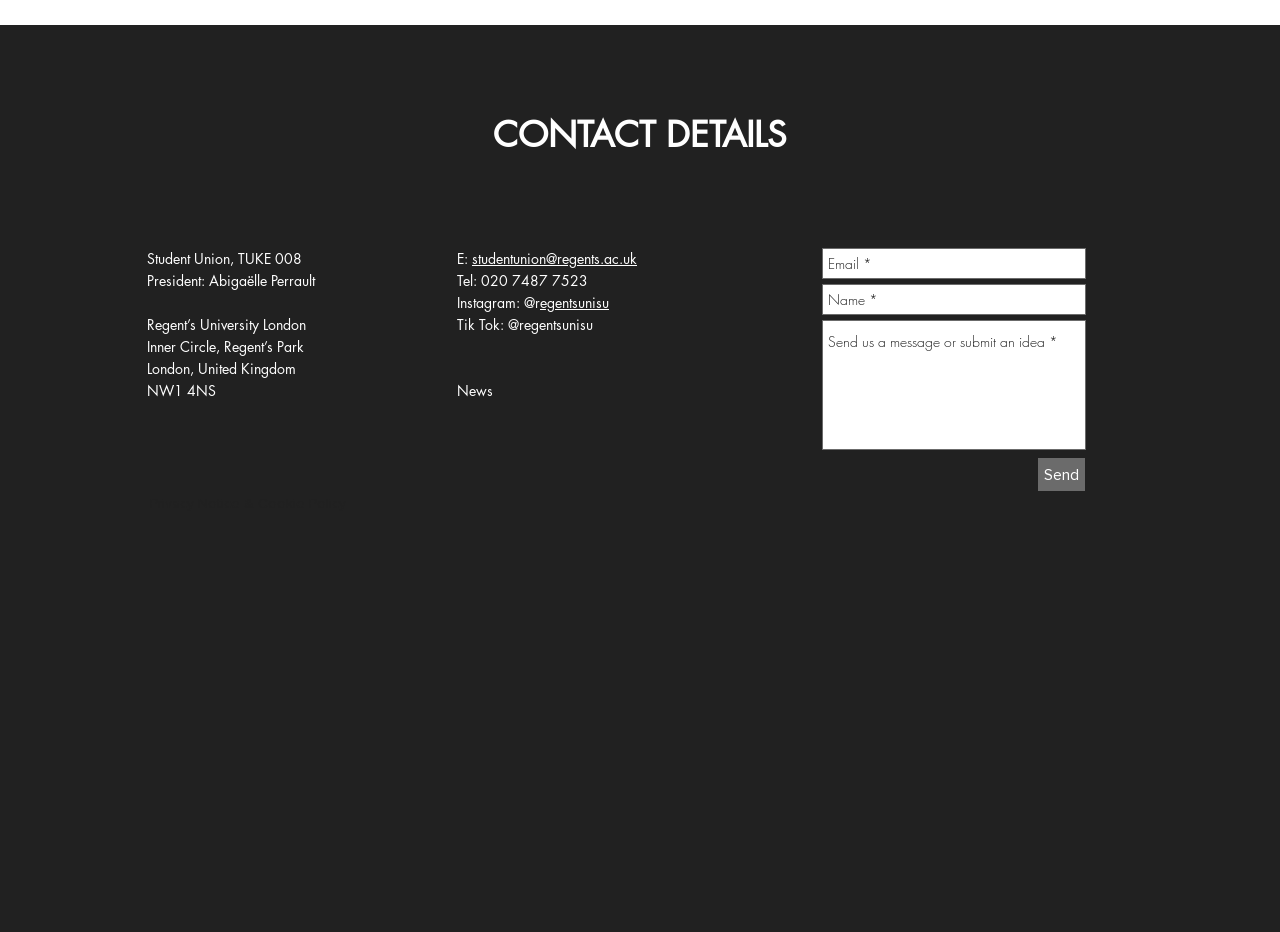Locate the bounding box coordinates of the element that should be clicked to fulfill the instruction: "View the Privacy Notice & Cookie Policy".

[0.117, 0.532, 0.27, 0.55]